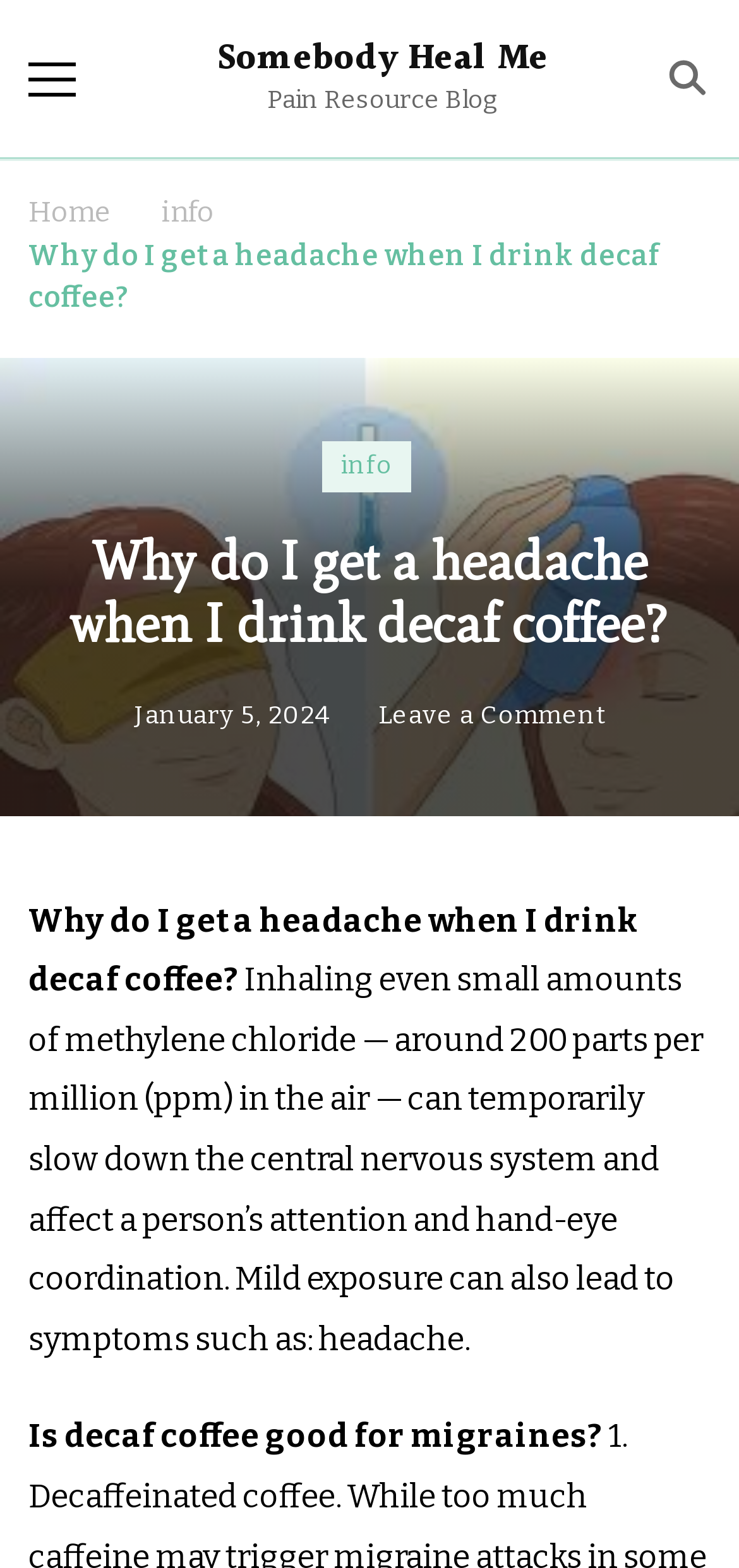What is the topic of the article?
Based on the screenshot, provide a one-word or short-phrase response.

headache from decaf coffee